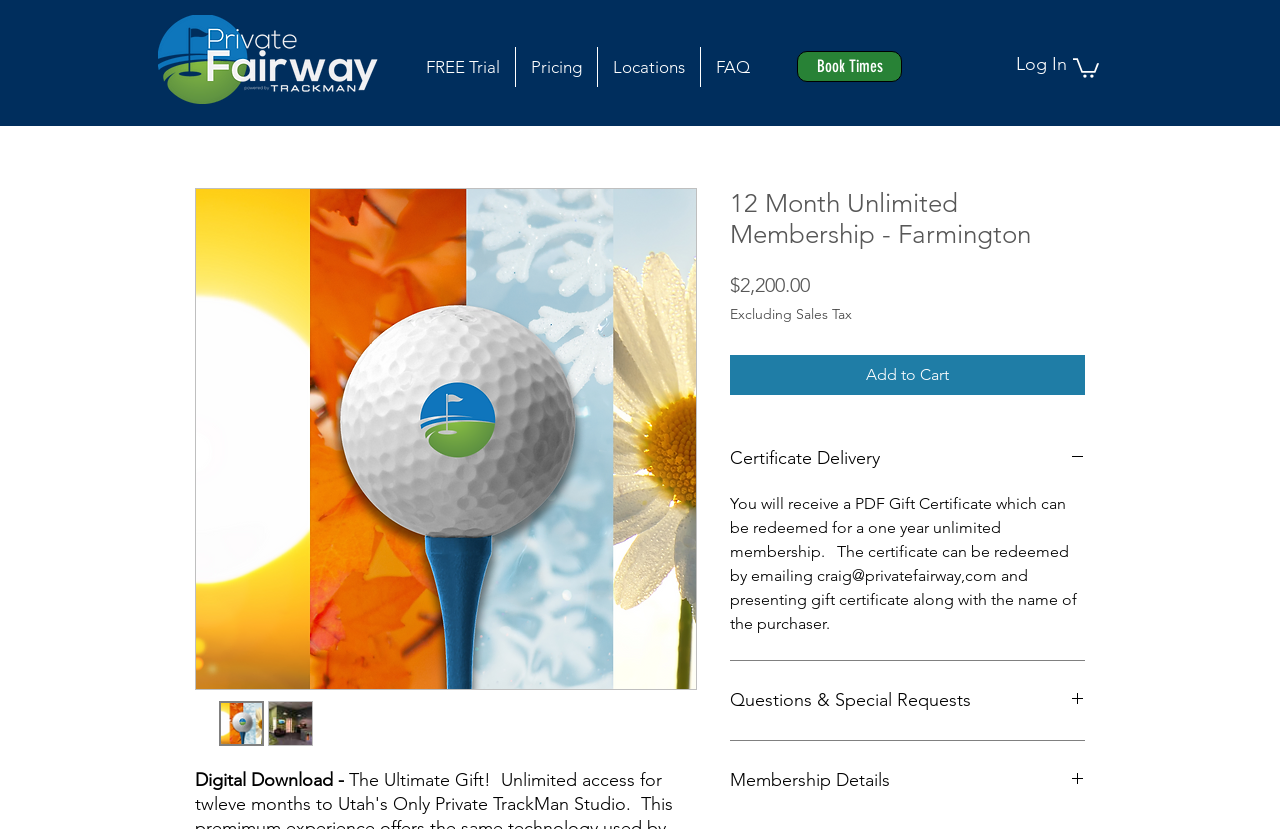Kindly determine the bounding box coordinates of the area that needs to be clicked to fulfill this instruction: "view August 2022".

None